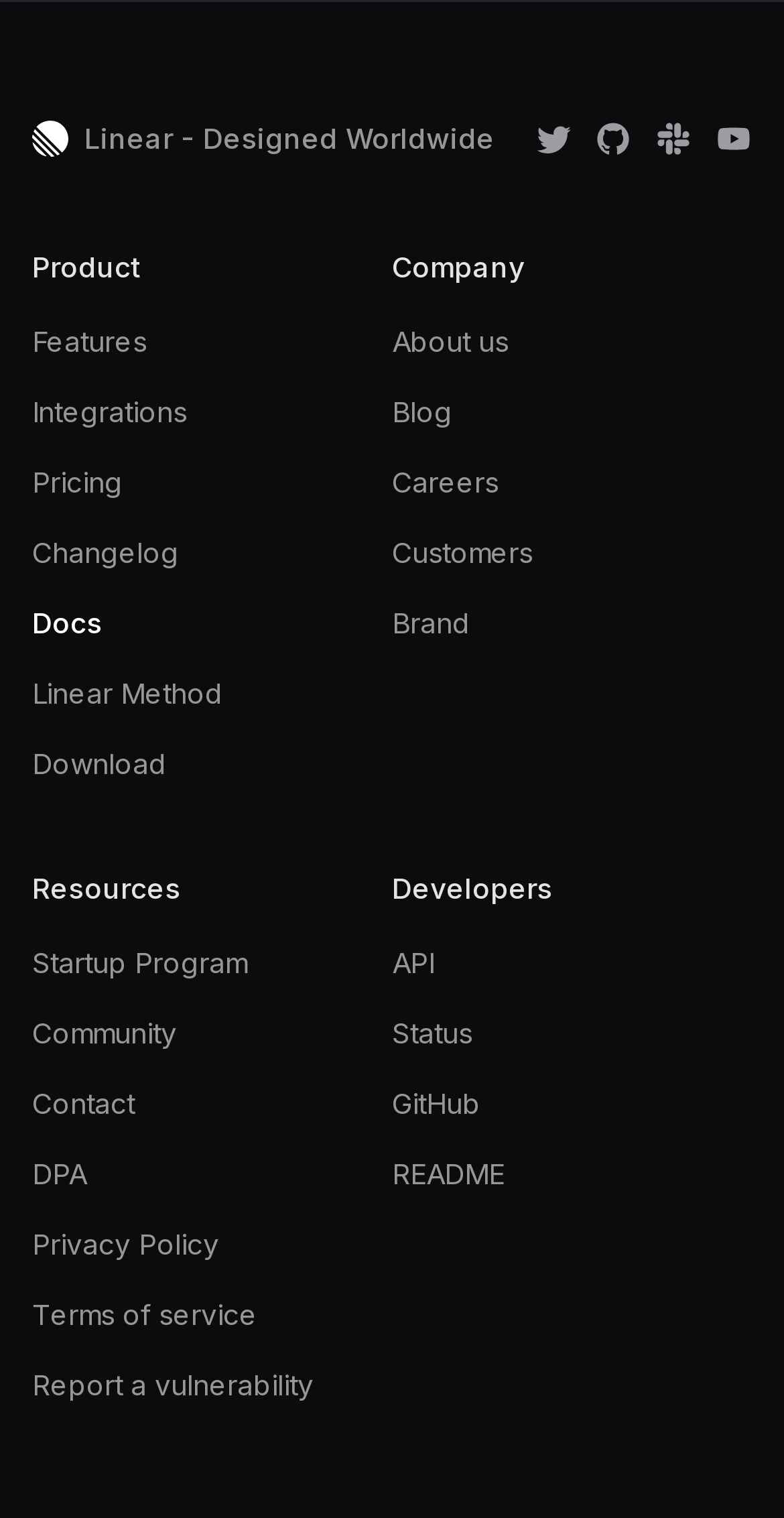Analyze the image and give a detailed response to the question:
How many social media links are there?

There are four social media links: Twitter, GitHub, Community Slack, and YouTube, located at the top right corner of the webpage.